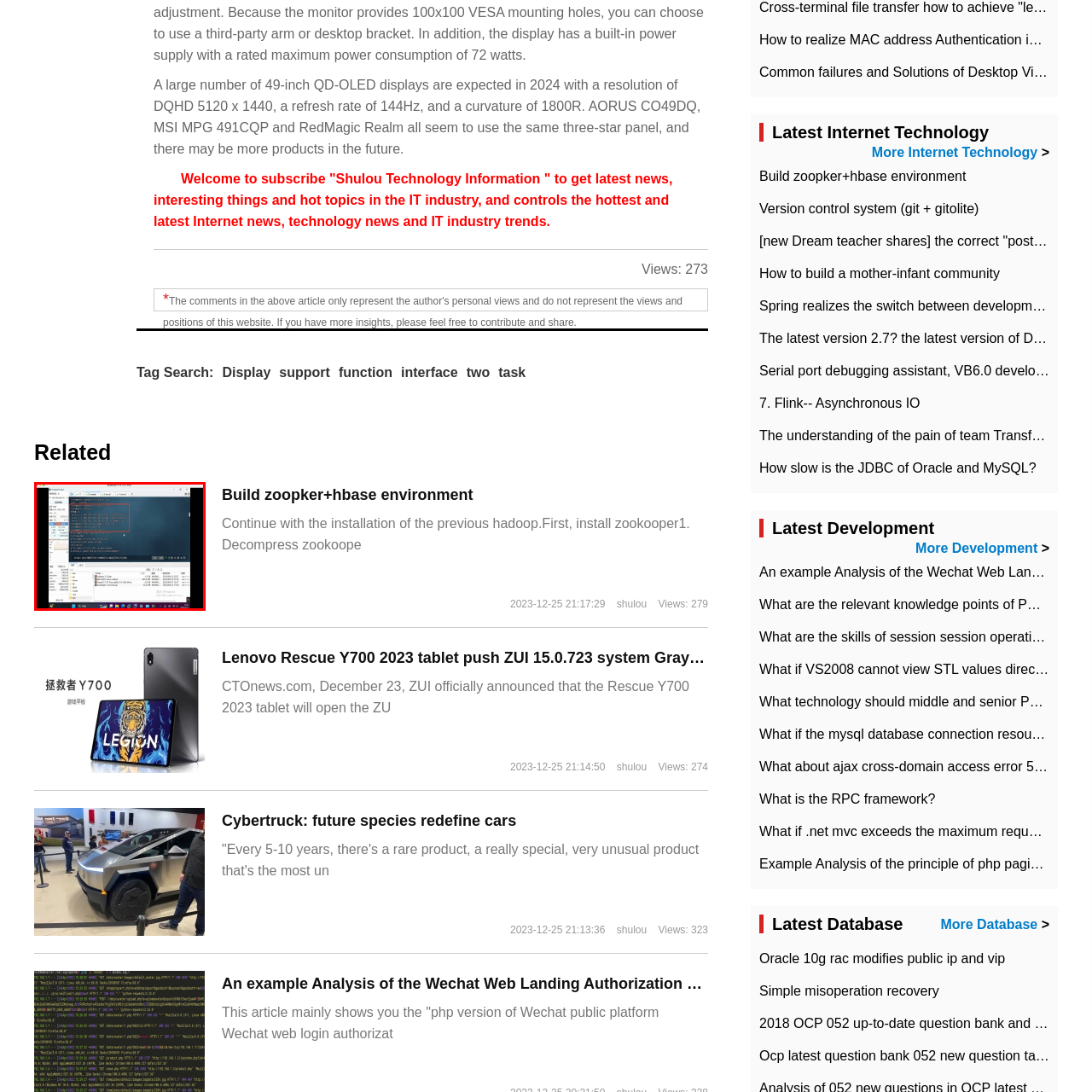Check the area bordered by the red box and provide a single word or phrase as the answer to the question: What is the purpose of the highlighted lines in red?

Indicating active or important input